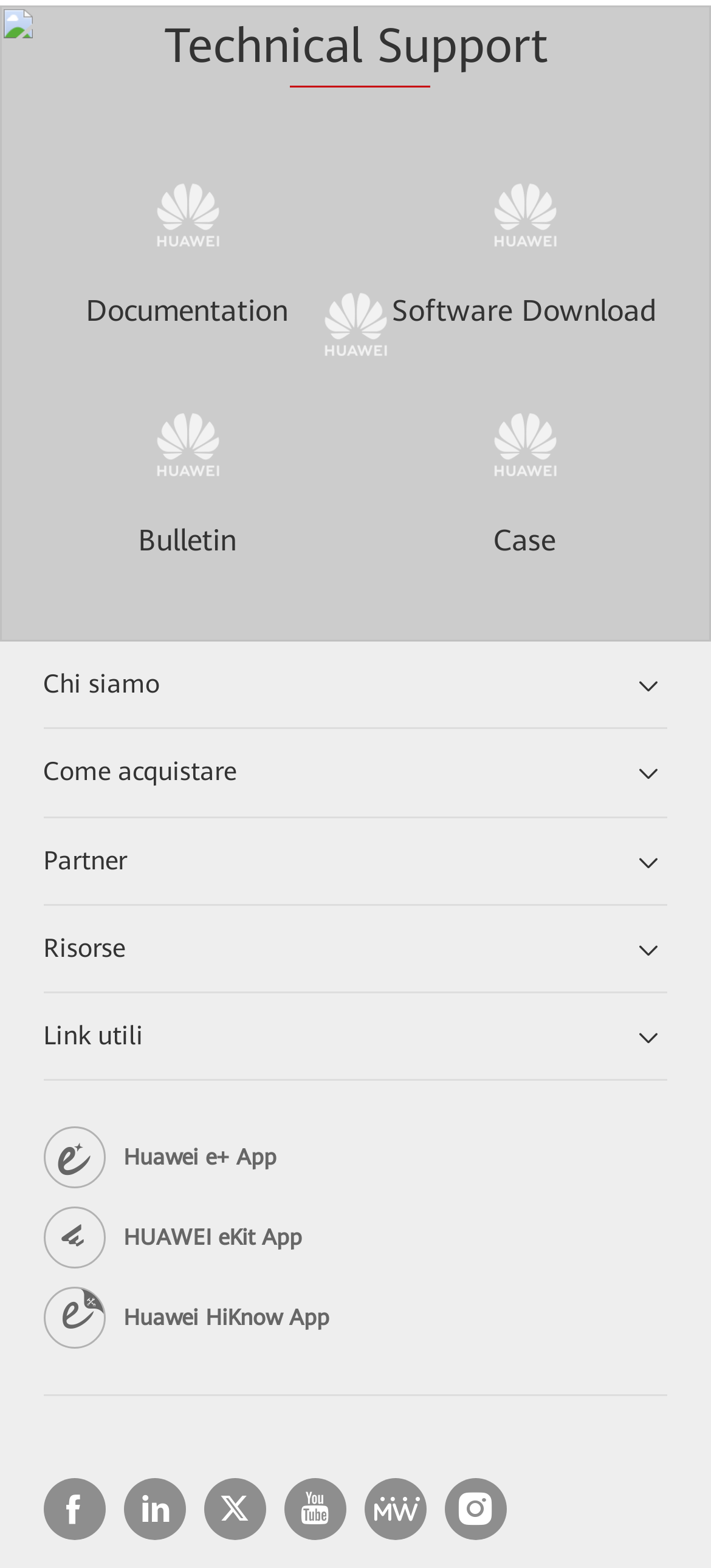Determine the bounding box coordinates of the clickable region to carry out the instruction: "Click on Risorse".

[0.061, 0.595, 0.176, 0.614]